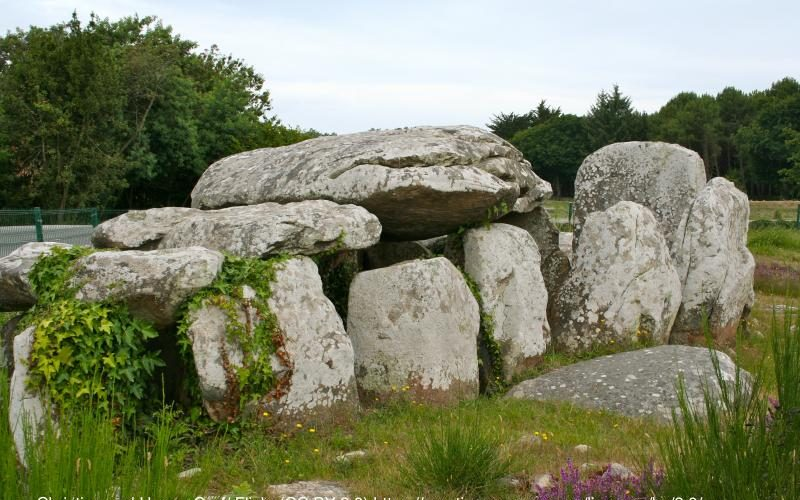Paint a vivid picture with your description of the image.

The image showcases a remarkable prehistoric site in Carnac, Brittany, featuring a cluster of standing stones, known for their historical and cultural significance. These large boulders, some heavily weathered and covered in lush green vegetation, are arranged meticulously, creating a visually striking monument. The composition highlights both the enduring nature of these ancient structures and their connection to the landscape, with trees and foliage framing the scene. Carnac is celebrated for its mysterious menhirs, believed to date back to between 3500-1800 BC, and this site exemplifies the intriguing archaeological heritage of the region. Visitors are often drawn to the area not only for its history but also for the serene beauty of its coastal surroundings.